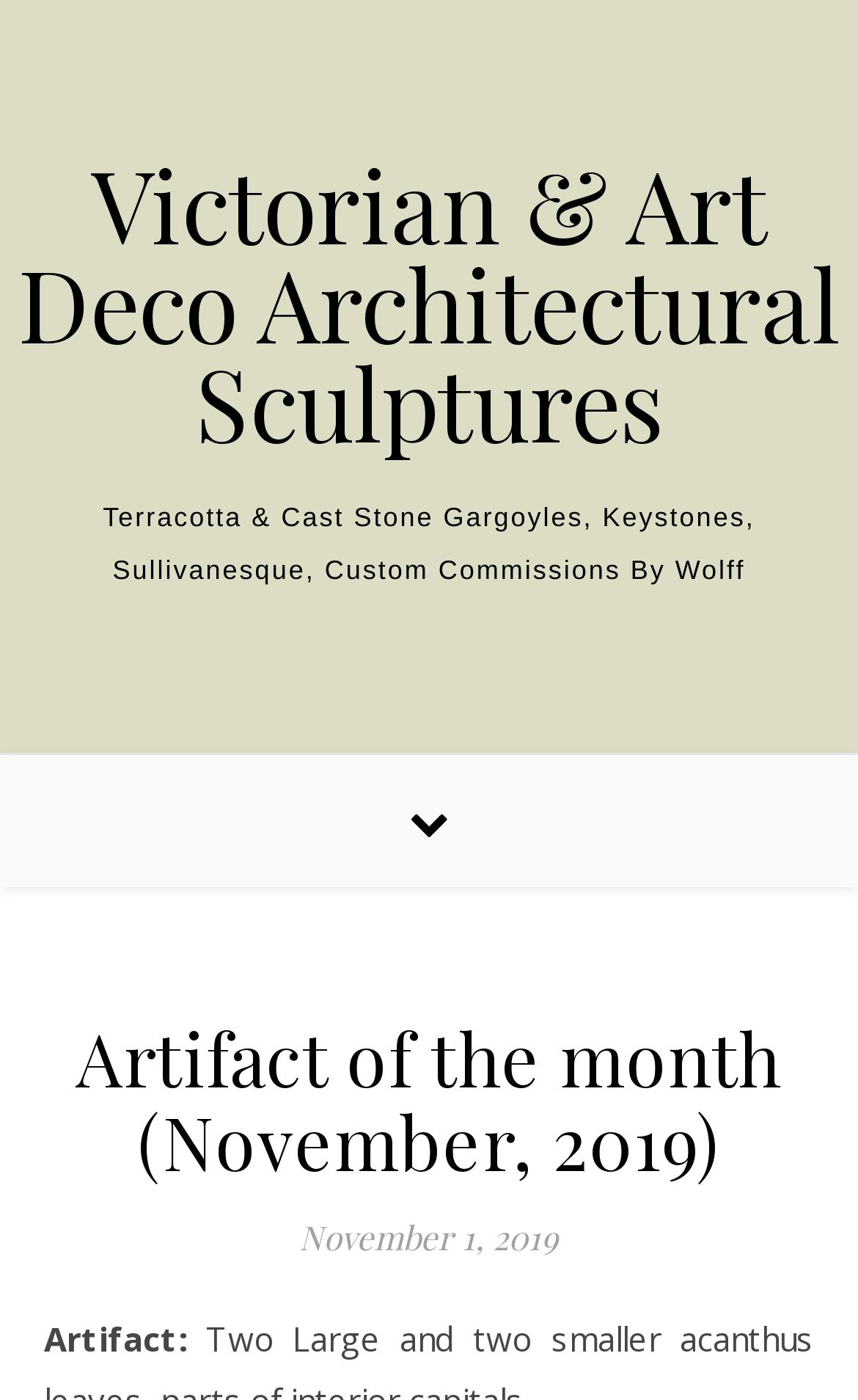Find and generate the main title of the webpage.

Artifact of the month (November, 2019)